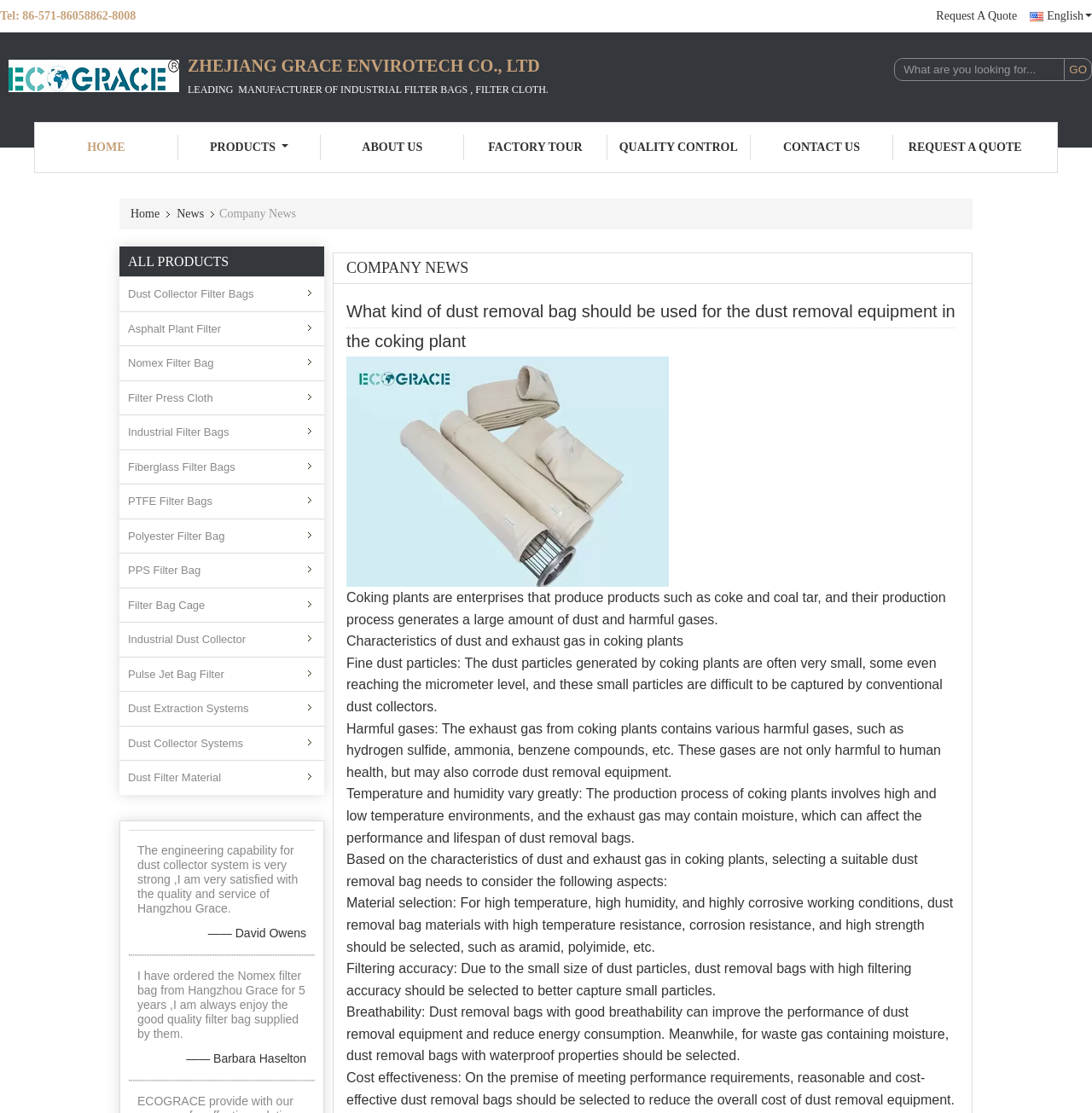Please answer the following query using a single word or phrase: 
What is the importance of breathability in dust removal bags?

To improve performance and reduce energy consumption